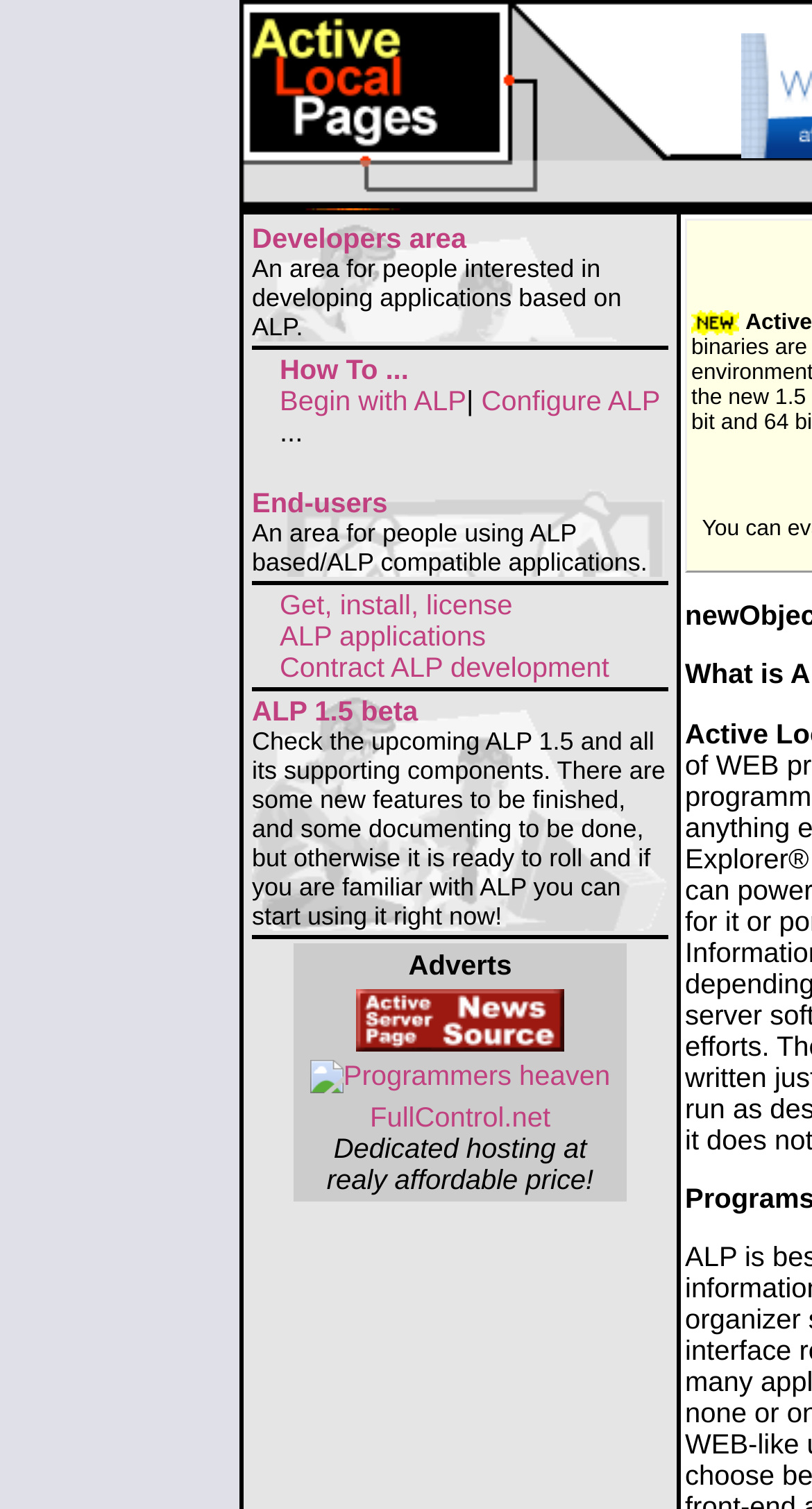Explain the webpage in detail, including its primary components.

The webpage is about Active Local Pages (ALP), a platform that allows developers to build desktop and stand-alone applications using a web-like programming interface. 

At the top of the page, there is a logo image. Below the logo, there are several sections divided into rows. The first section is the "Developers area", which is an area for people interested in developing applications based on ALP. This section contains a link to the "Developers area" and an image. 

Below the "Developers area" section, there is a section with links to "How To..." guides, including "Begin with ALP" and "Configure ALP". This section also contains an image. 

The next section is the "End-users" area, which is an area for people using ALP-based or ALP-compatible applications. This section contains a link to the "End-users" area and an image. 

Following the "End-users" area, there are sections for "Get, install, license ALP applications" and "Contract ALP development", each with links and images. 

Further down the page, there is a section about ALP 1.5 beta, which provides information about the upcoming ALP 1.5 and its supporting components. This section contains a link to the ALP 1.5 beta page. 

The page also features several advertisements, including ASP Wire, Programmers heaven, and FullControl.net, each with links and images.